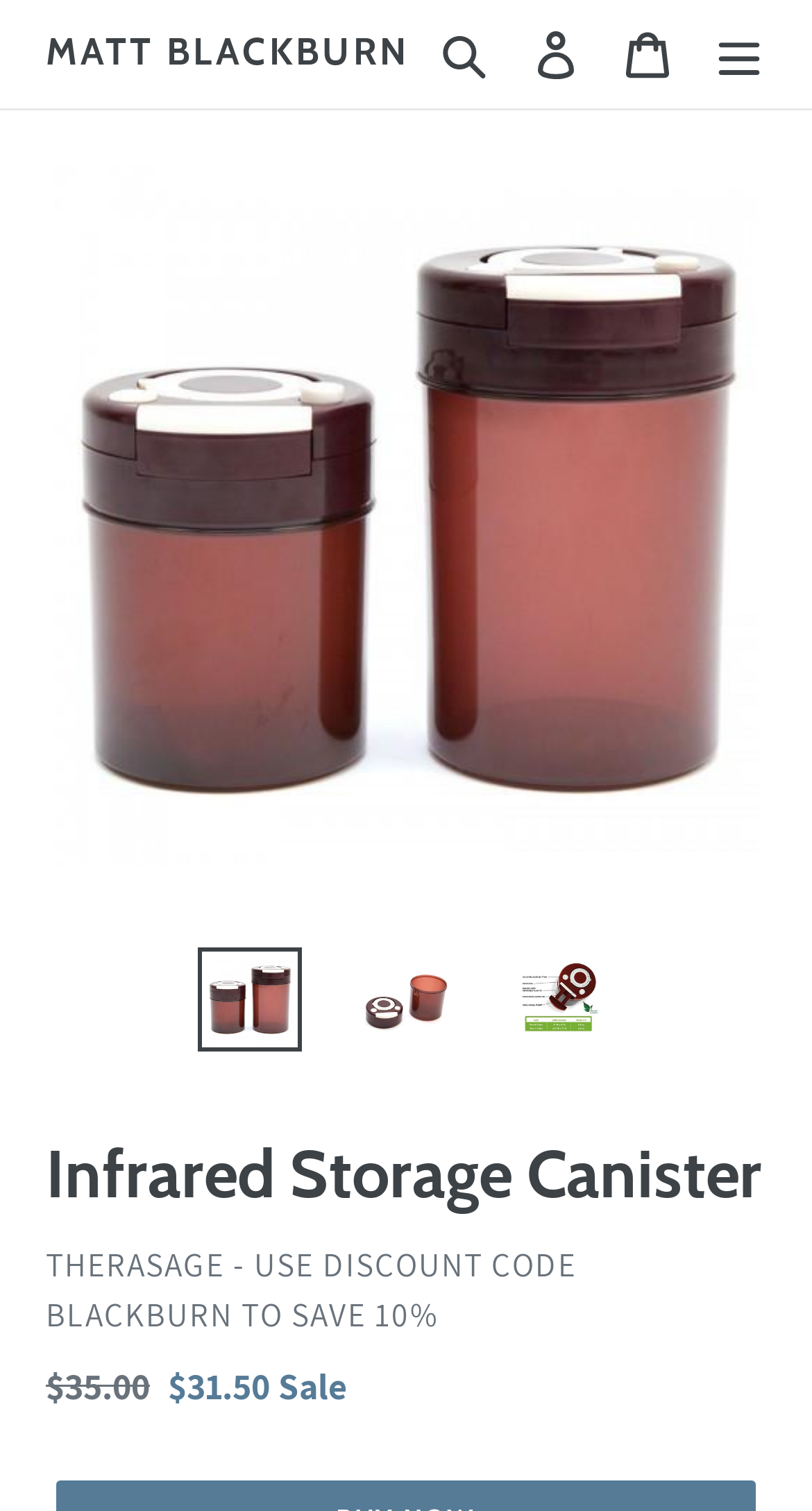Using the element description Search, predict the bounding box coordinates for the UI element. Provide the coordinates in (top-left x, top-left y, bottom-right x, bottom-right y) format with values ranging from 0 to 1.

[0.515, 0.005, 0.628, 0.066]